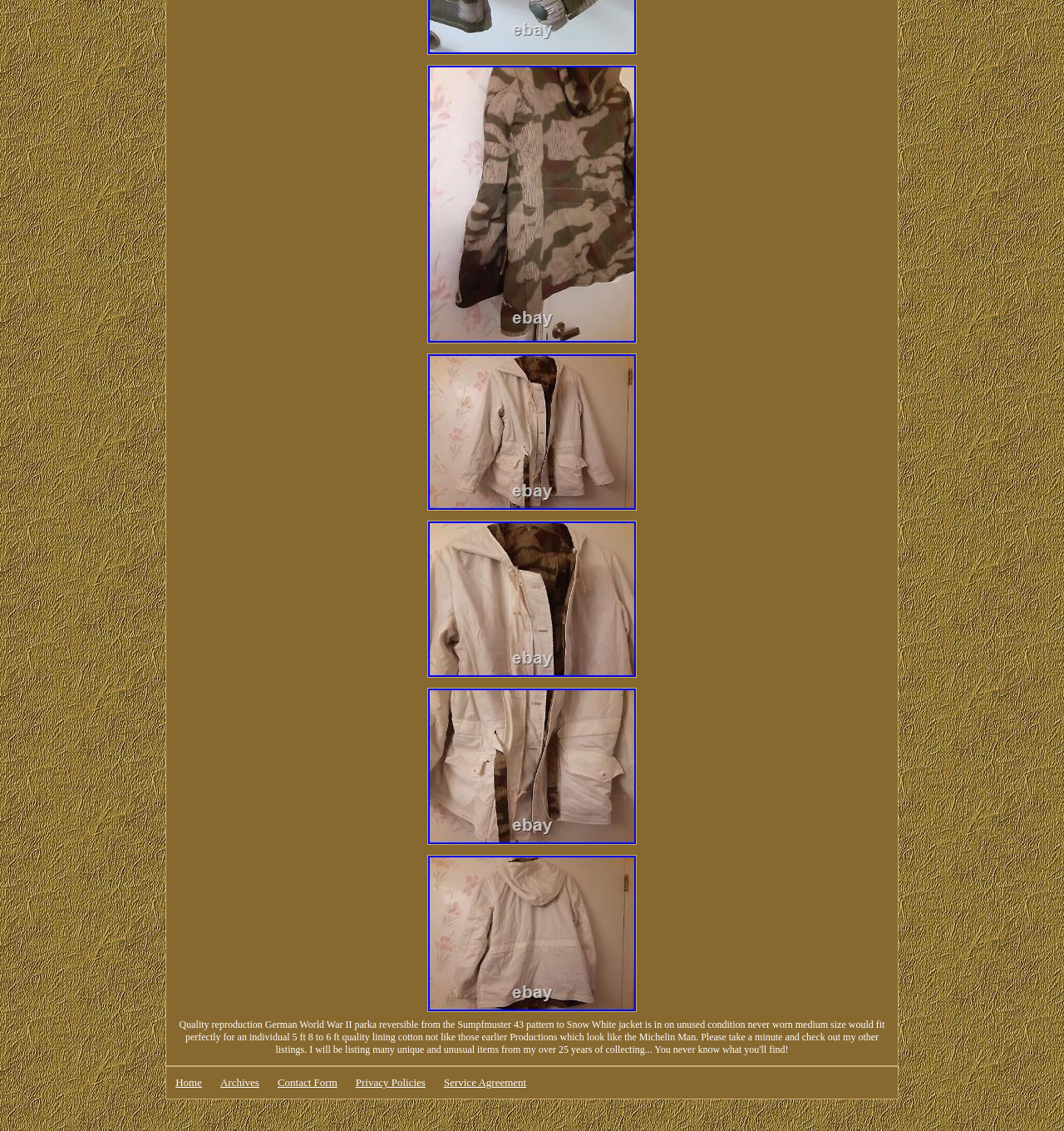From the screenshot, find the bounding box of the UI element matching this description: "Service Agreement". Supply the bounding box coordinates in the form [left, top, right, bottom], each a float between 0 and 1.

[0.417, 0.952, 0.495, 0.963]